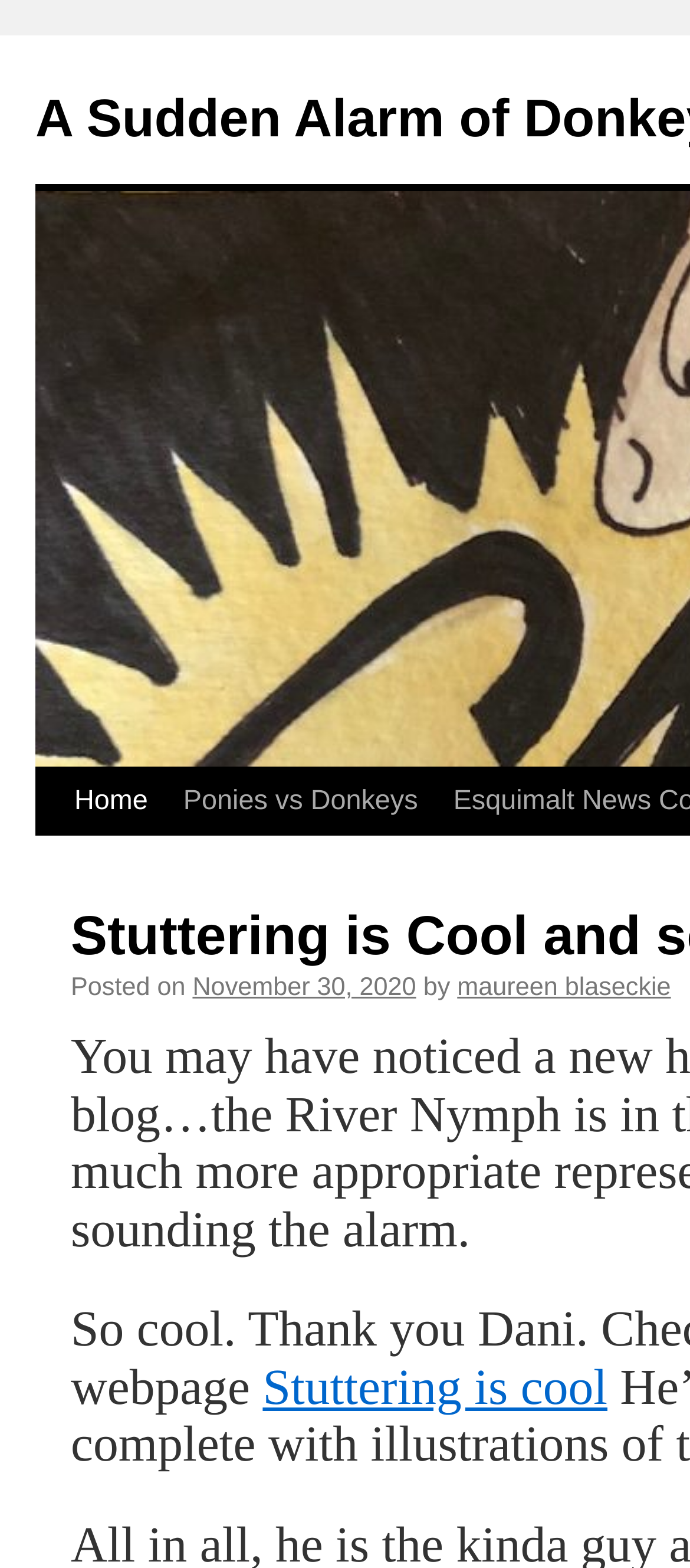Determine the coordinates of the bounding box that should be clicked to complete the instruction: "View post details". The coordinates should be represented by four float numbers between 0 and 1: [left, top, right, bottom].

[0.279, 0.621, 0.603, 0.639]